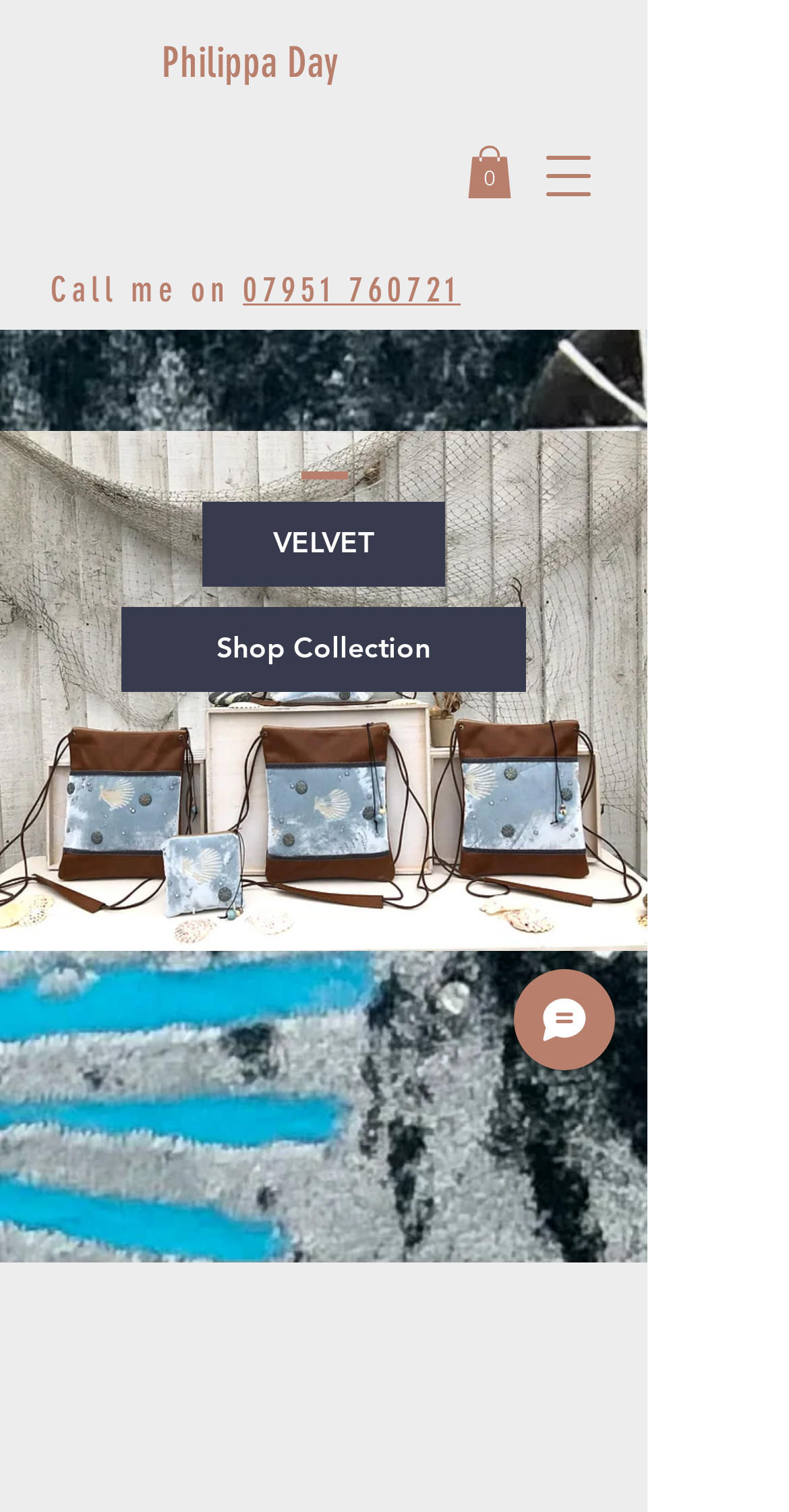Find the headline of the webpage and generate its text content.

HANDMADE IN ENGLAND